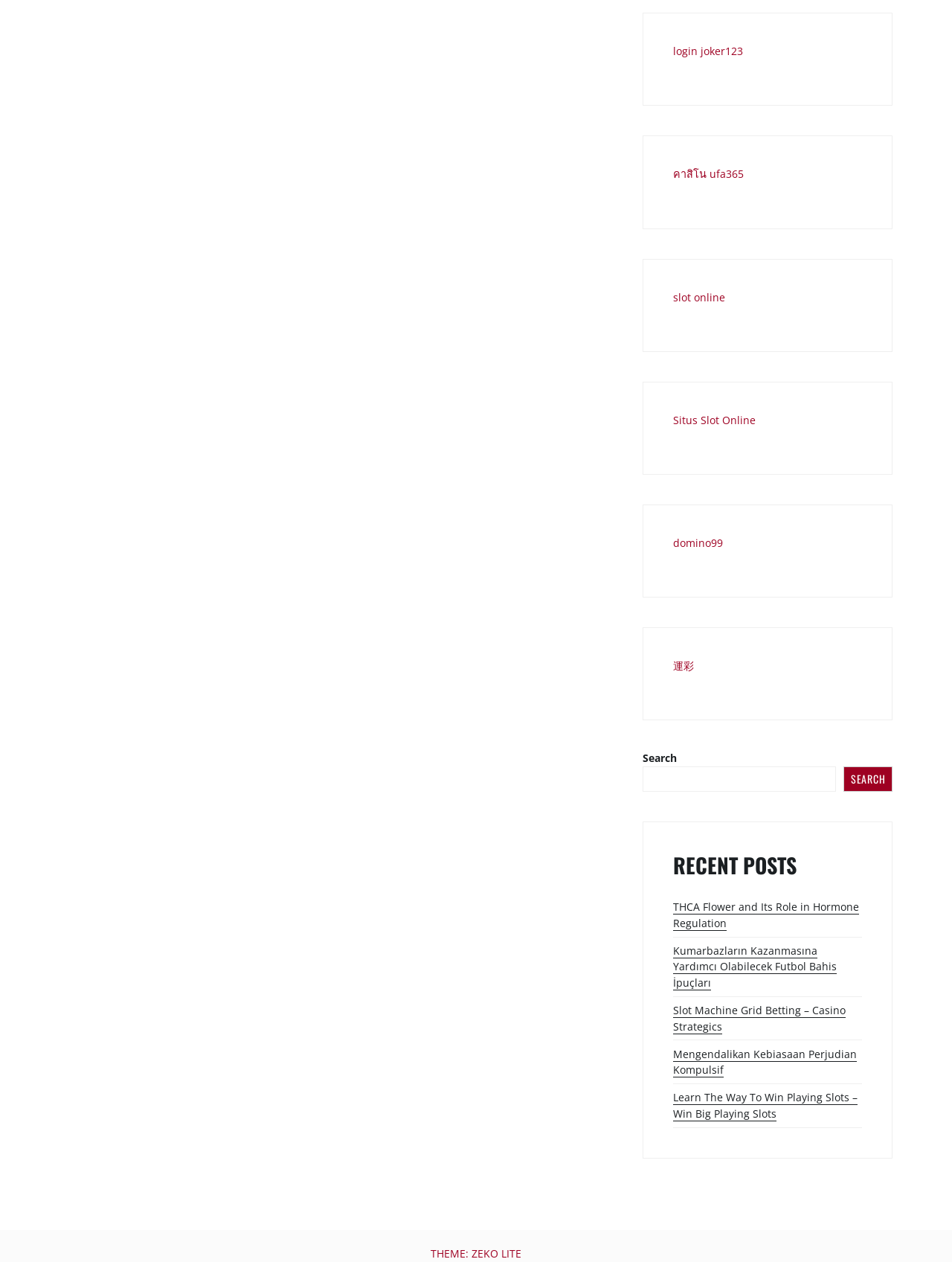From the screenshot, find the bounding box of the UI element matching this description: "parent_node: SEARCH name="s"". Supply the bounding box coordinates in the form [left, top, right, bottom], each a float between 0 and 1.

[0.675, 0.607, 0.879, 0.627]